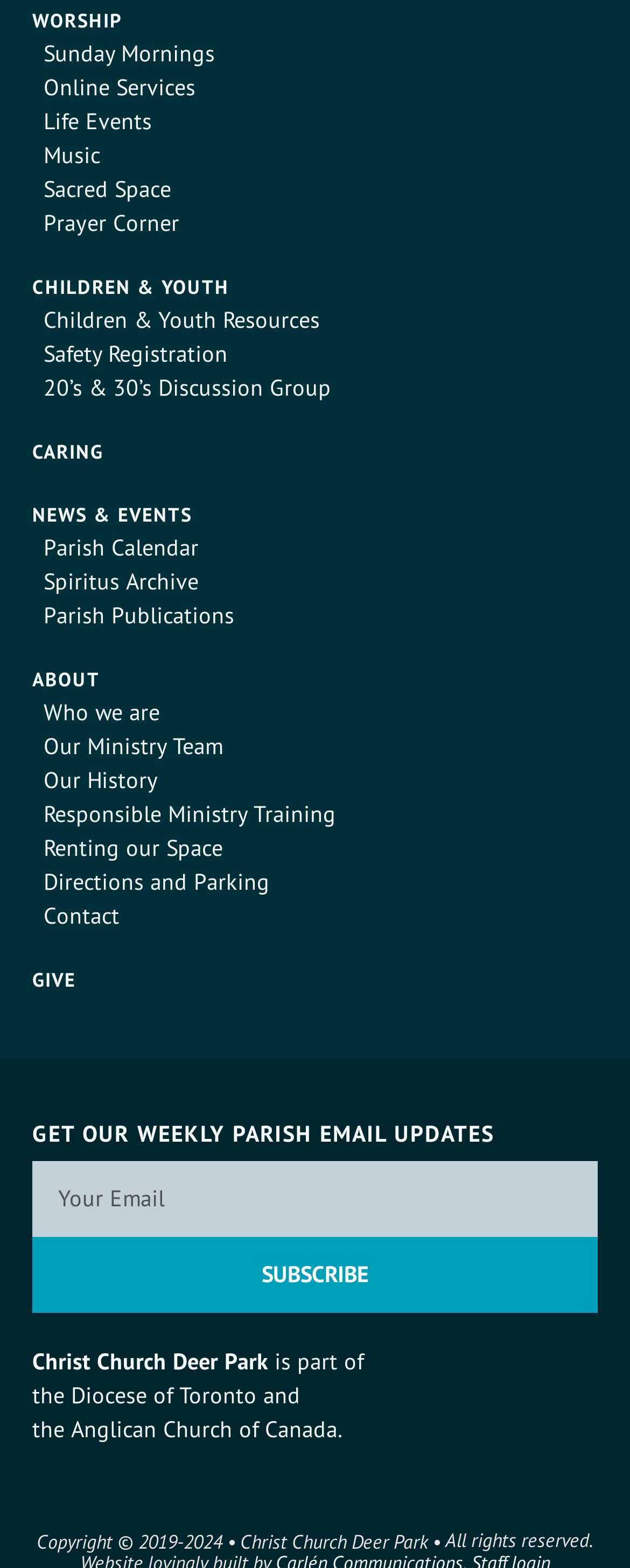Given the description "Children & Youth Resources", provide the bounding box coordinates of the corresponding UI element.

[0.069, 0.195, 0.508, 0.213]